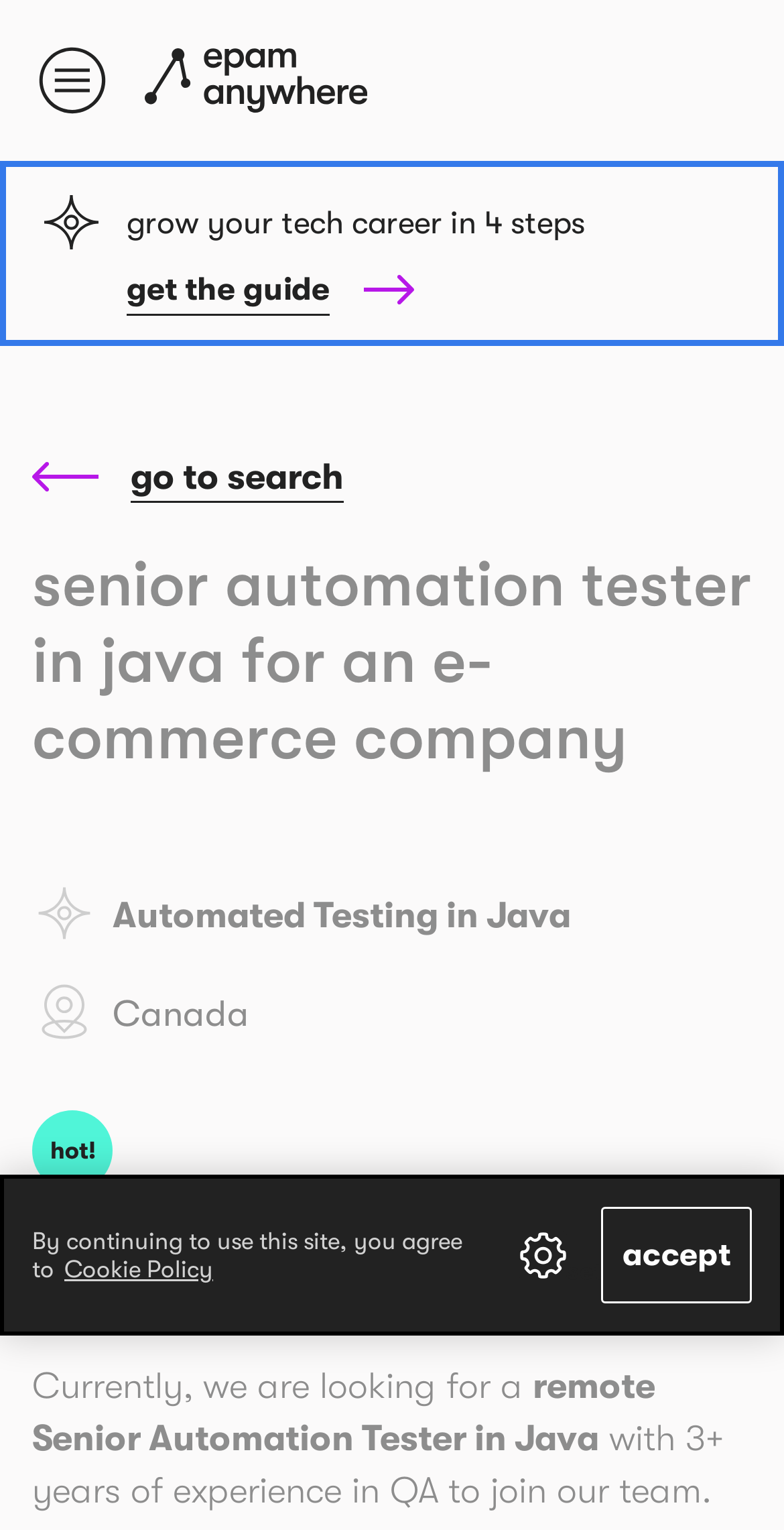Please find the bounding box coordinates of the element's region to be clicked to carry out this instruction: "Click the burger menu".

[0.041, 0.026, 0.144, 0.079]